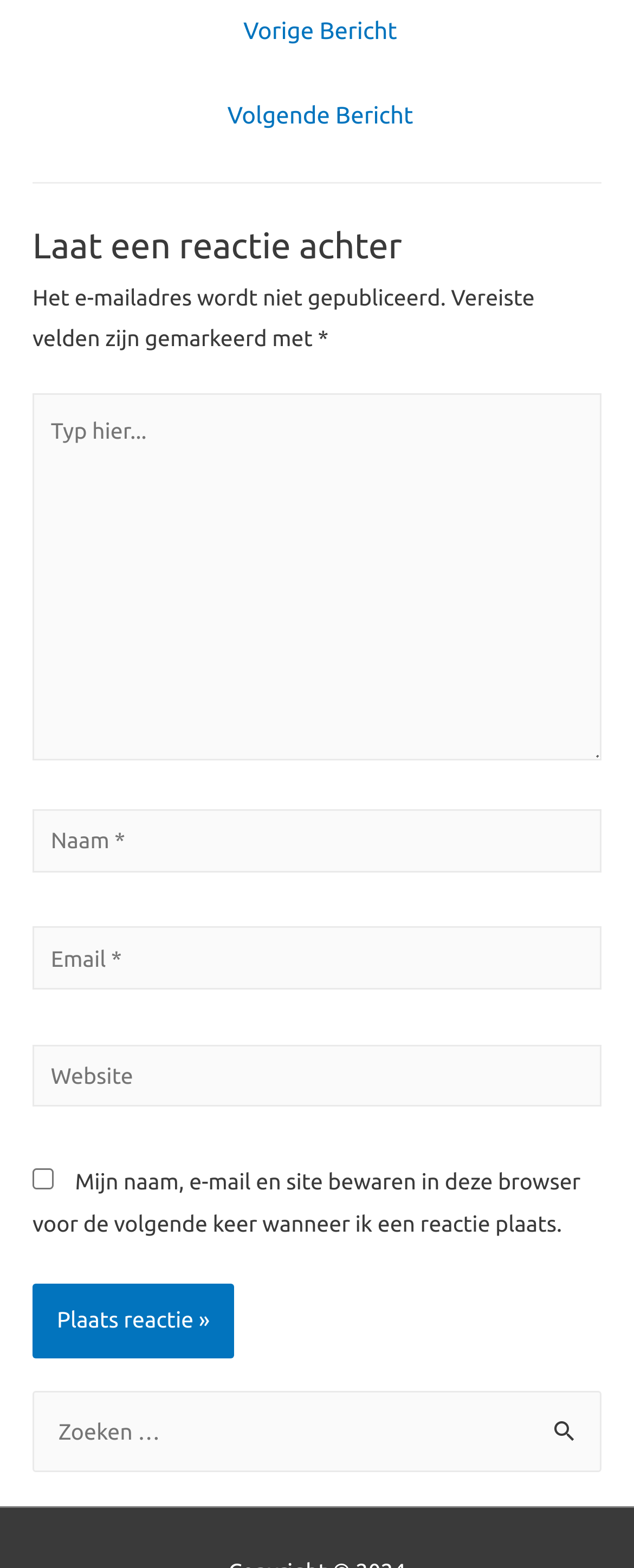Find the bounding box coordinates for the element described here: "Volgende Bericht →".

[0.056, 0.057, 0.954, 0.092]